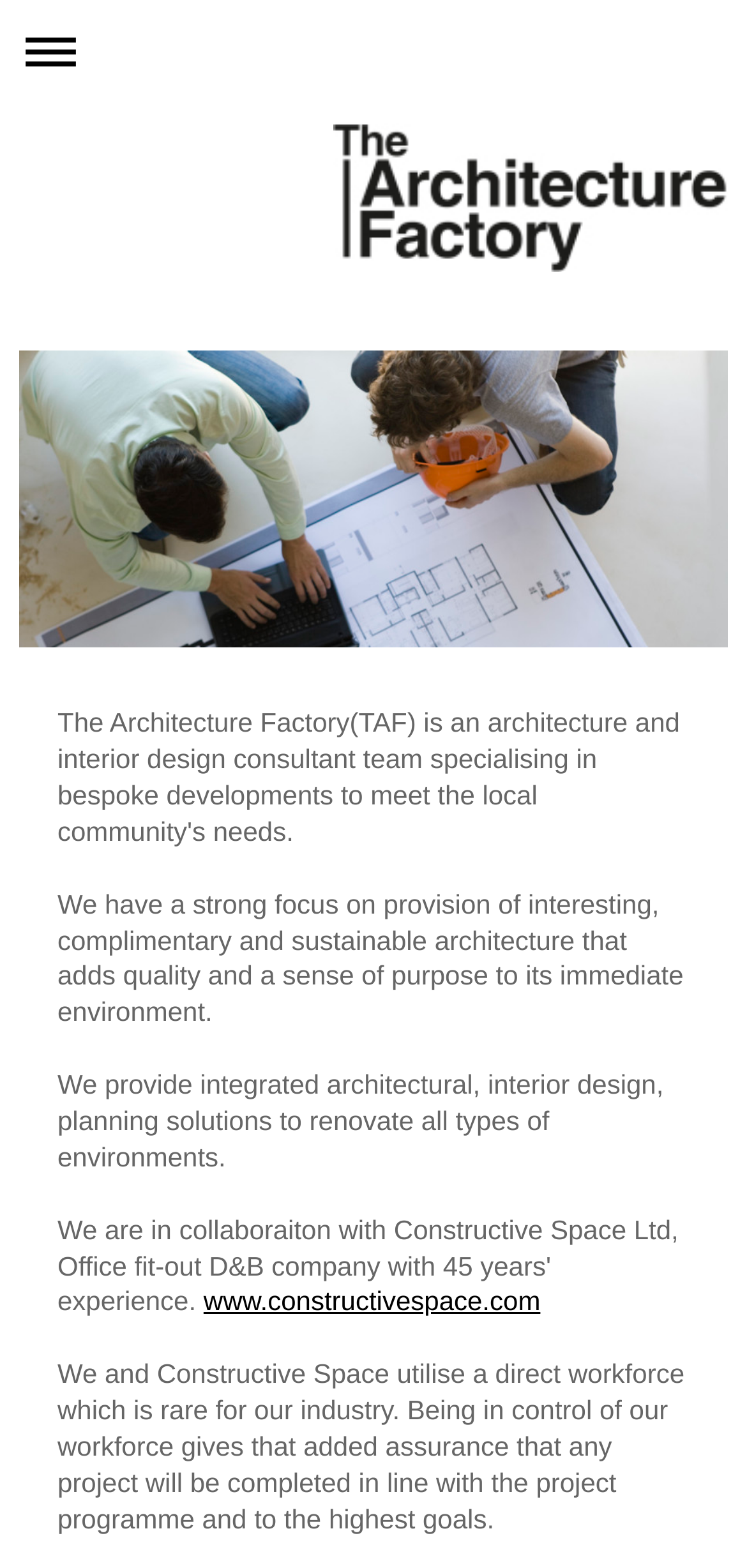What is the relationship between Architecture Factory and Constructive Space?
Respond to the question with a well-detailed and thorough answer.

Based on the webpage content, it appears that Architecture Factory and Constructive Space have a partnership, as they are mentioned together in the context of utilising a direct workforce.